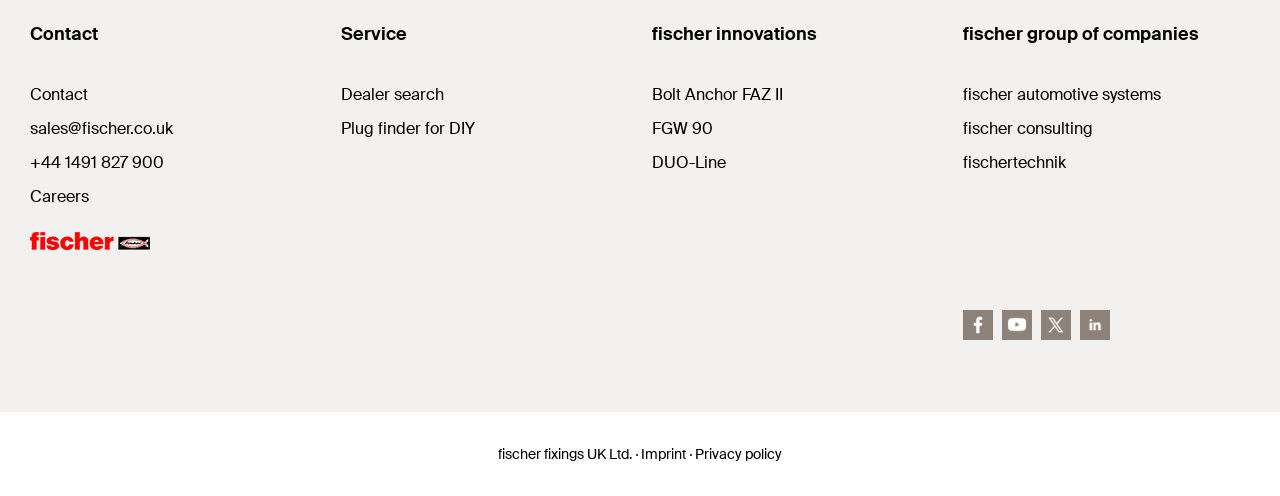Please indicate the bounding box coordinates of the element's region to be clicked to achieve the instruction: "Learn about the Bolt Anchor FAZ II". Provide the coordinates as four float numbers between 0 and 1, i.e., [left, top, right, bottom].

[0.509, 0.169, 0.612, 0.212]